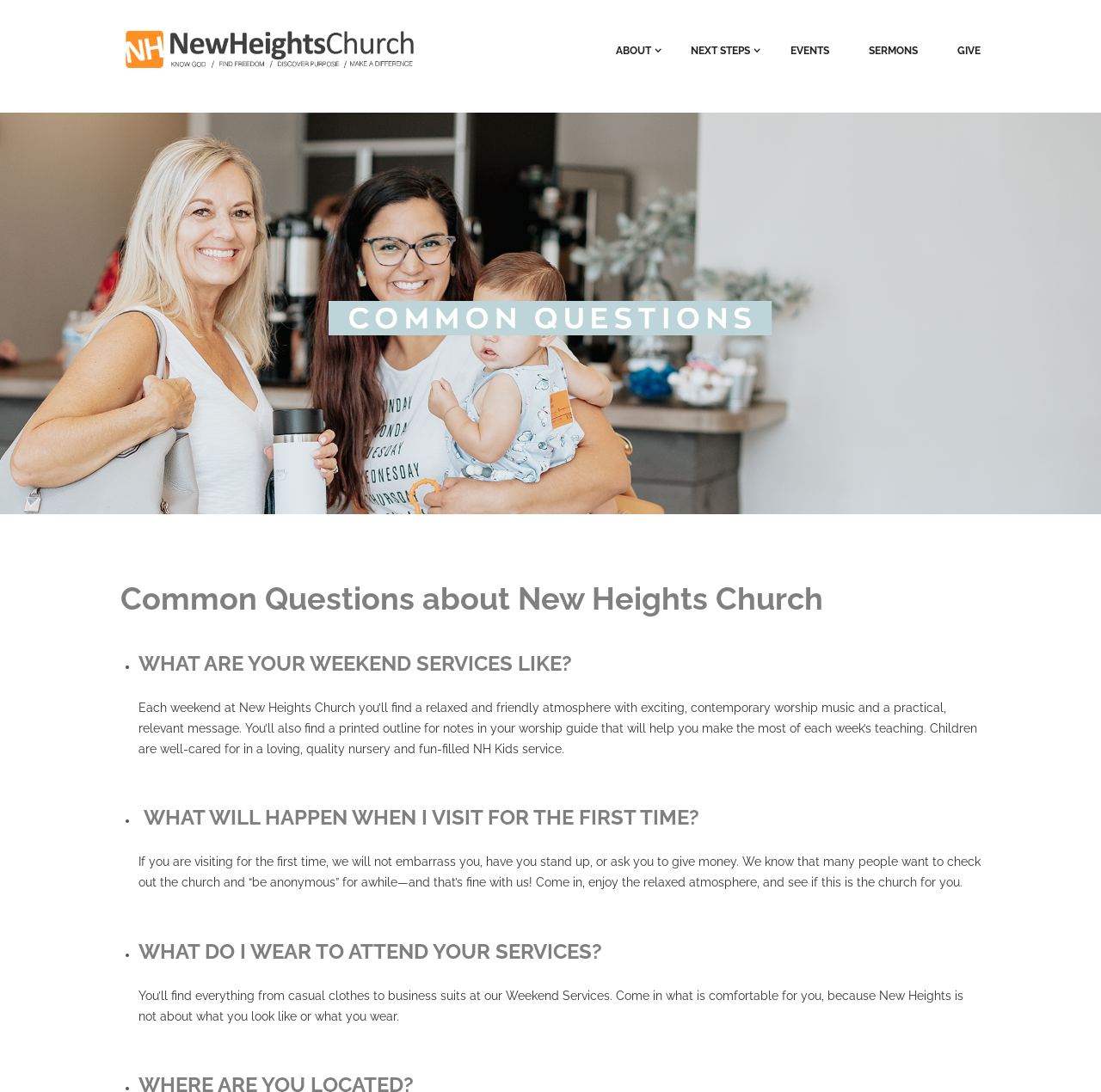Observe the image and answer the following question in detail: What is the atmosphere like at New Heights Church?

Based on the text, 'Each weekend at New Heights Church you’ll find a relaxed and friendly atmosphere...' which indicates that the atmosphere at New Heights Church is relaxed and friendly.